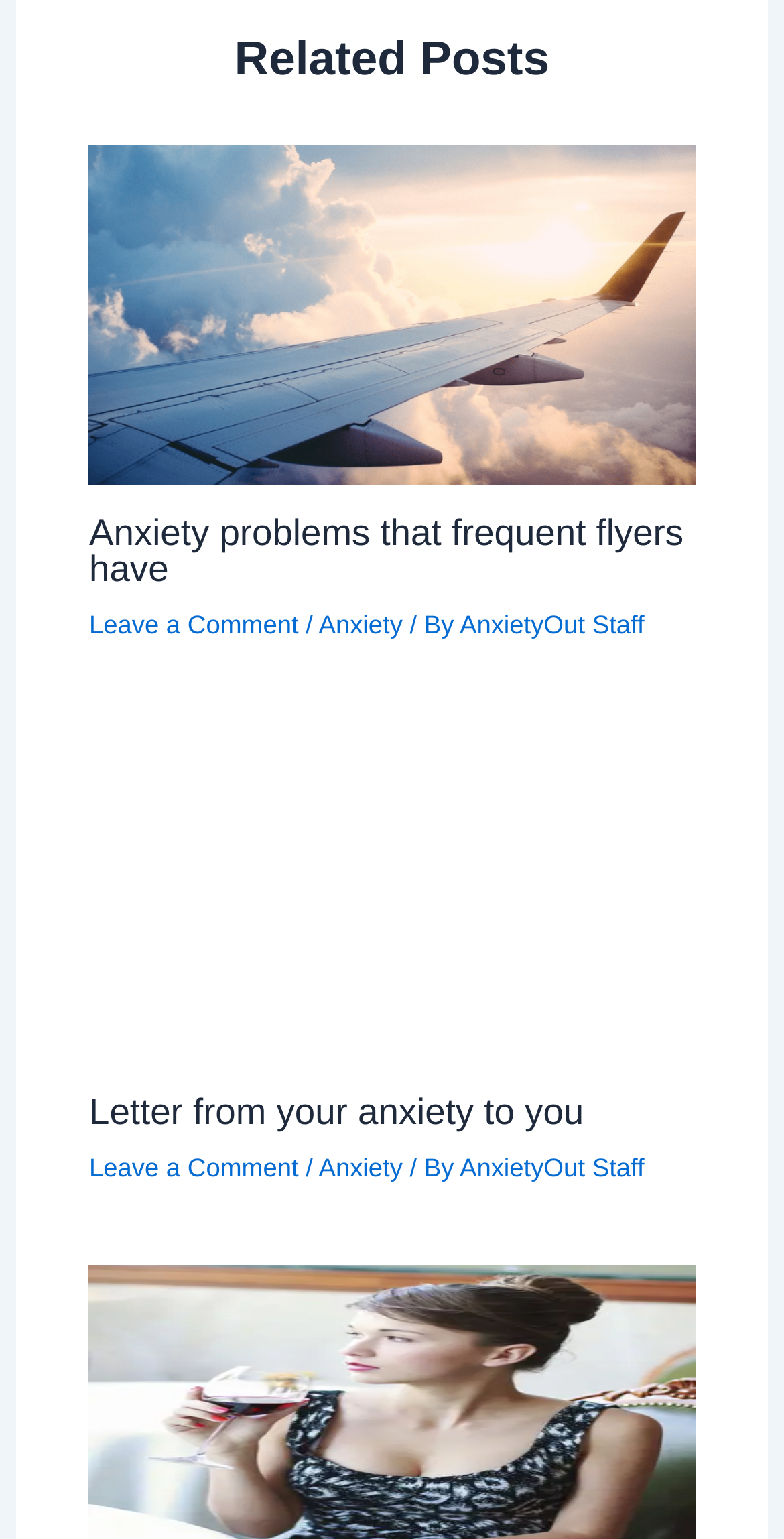Who is the author of the second related post?
We need a detailed and exhaustive answer to the question. Please elaborate.

I looked at the second article element under the 'Related Posts' heading and found the link element with the text 'AnxietyOut Staff', which is likely the author of the post.